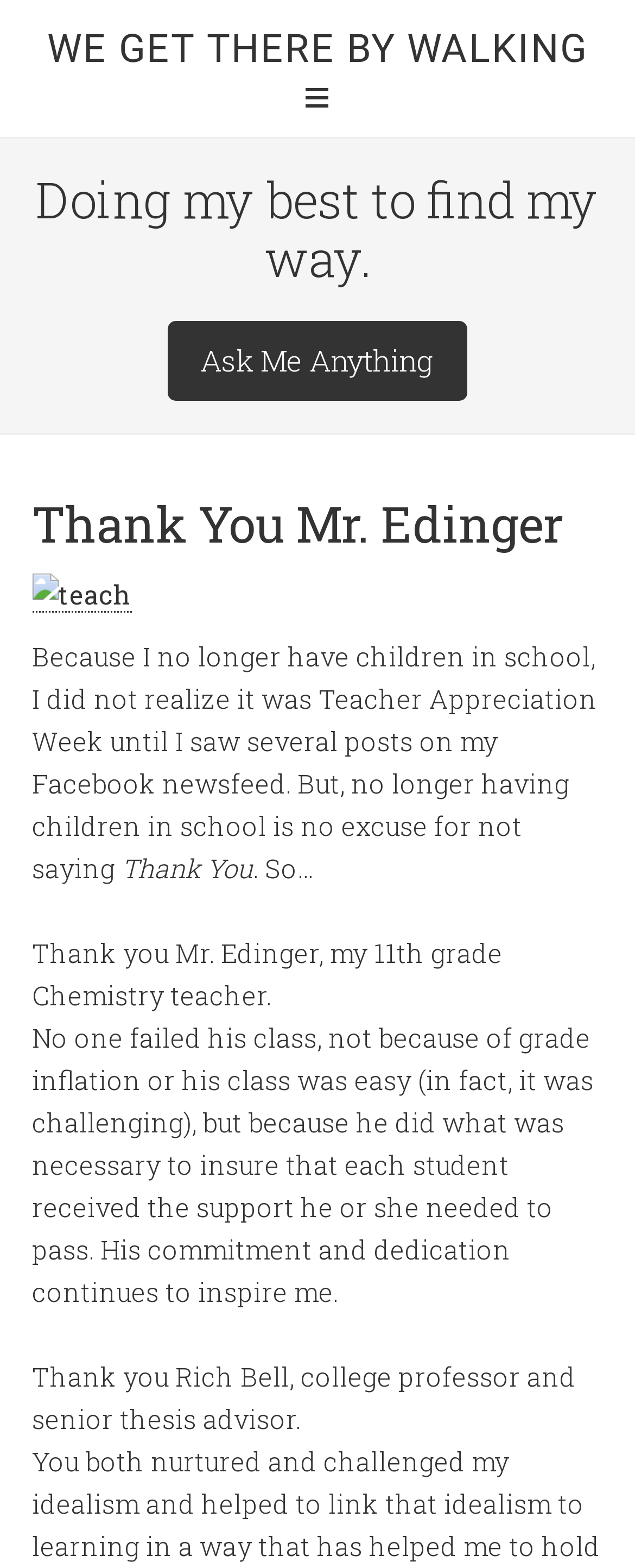What is the profession of Rich Bell?
We need a detailed and exhaustive answer to the question. Please elaborate.

I found the answer by reading the text in the webpage, specifically the sentence 'Thank you Rich Bell, college professor and senior thesis advisor.' which mentions the profession of Rich Bell.